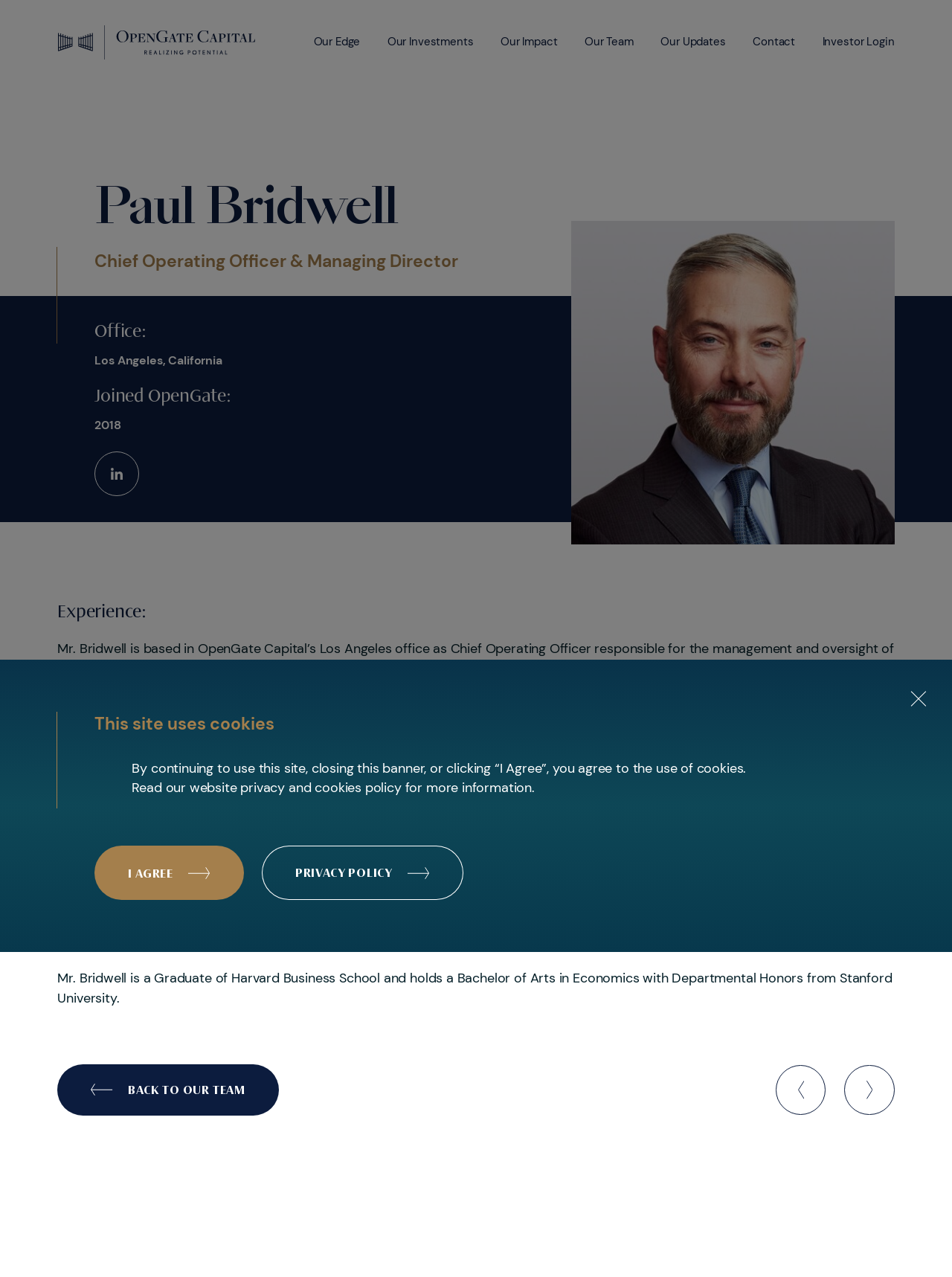Produce an elaborate caption capturing the essence of the webpage.

This webpage is about Paul Bridwell, a Chief Operating Officer and Managing Director at OpenGate Capital. At the top of the page, there is a navigation menu with links to "Home Page", "Our Edge", "Our Investments", "Our Impact", "Our Team", and "Our Updates". On the right side of the navigation menu, there are links to "Contact" and "Investor Login".

Below the navigation menu, there is a main section that displays Paul Bridwell's profile. His name and title are displayed prominently, followed by a brief description of his role and responsibilities. There is also an image of Paul Bridwell on the right side of the page.

The main section is divided into several subsections, including "Experience", "Education", and "Previous Post Link" and "Next Post Link" buttons. The "Experience" section provides a detailed description of Paul Bridwell's professional background, including his previous roles and achievements. The "Education" section lists his educational background.

At the bottom of the page, there is a footer section that displays links to "Home Page", "Our Edge", "Our Investments", "Our Impact", "Our Team", and "Our Updates" again. There is also a "Scroll To Top" button and a copyright notice.

On the bottom right corner of the page, there is a pop-up window that informs users about the use of cookies on the website. The pop-up window provides options to agree to the use of cookies or to read more about the website's privacy and cookies policy.